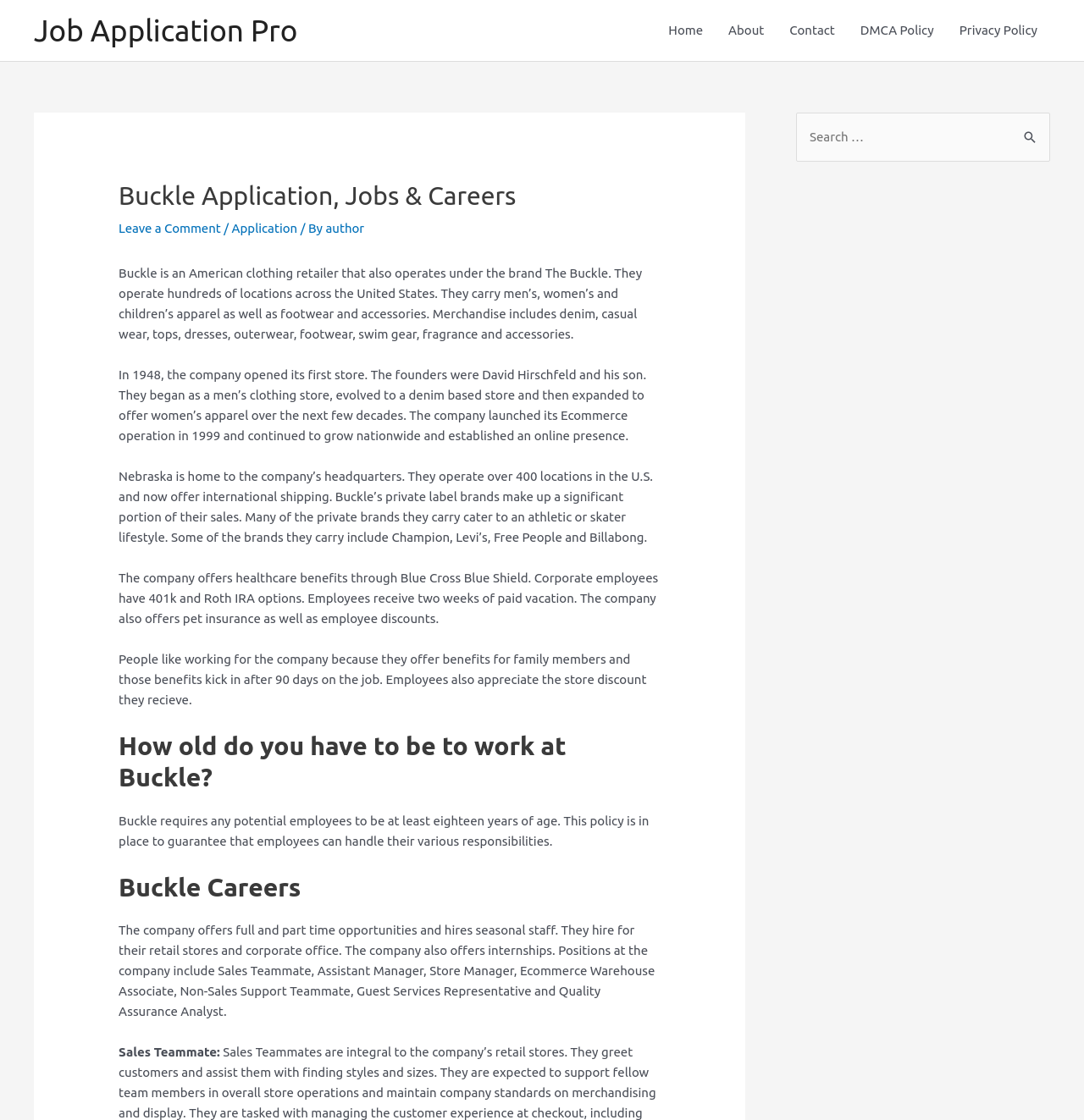Find and indicate the bounding box coordinates of the region you should select to follow the given instruction: "Click on the 'Leave a Comment' link".

[0.109, 0.197, 0.204, 0.21]